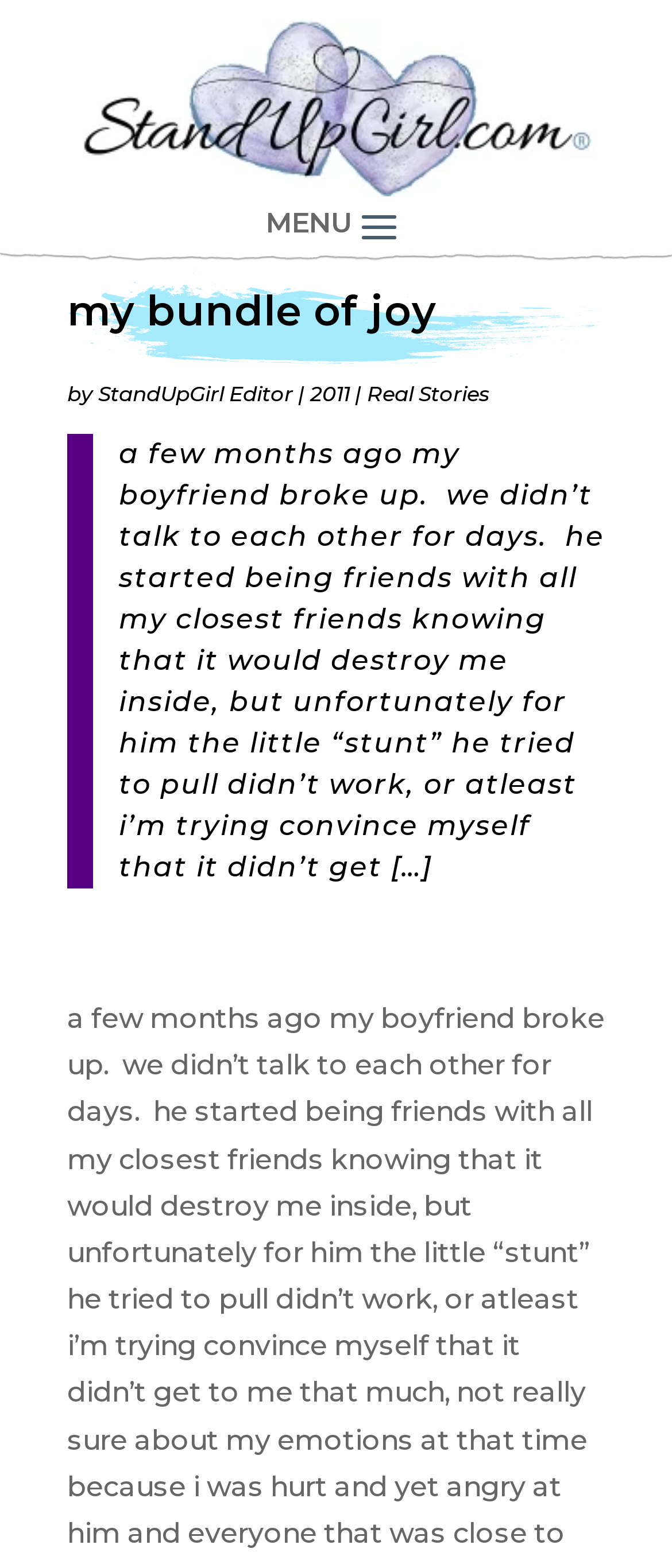What is the name of the website?
Using the image, elaborate on the answer with as much detail as possible.

I determined the answer by looking at the link element with the text 'standupgirl.com' at the top of the webpage, which suggests that it is the website's name.